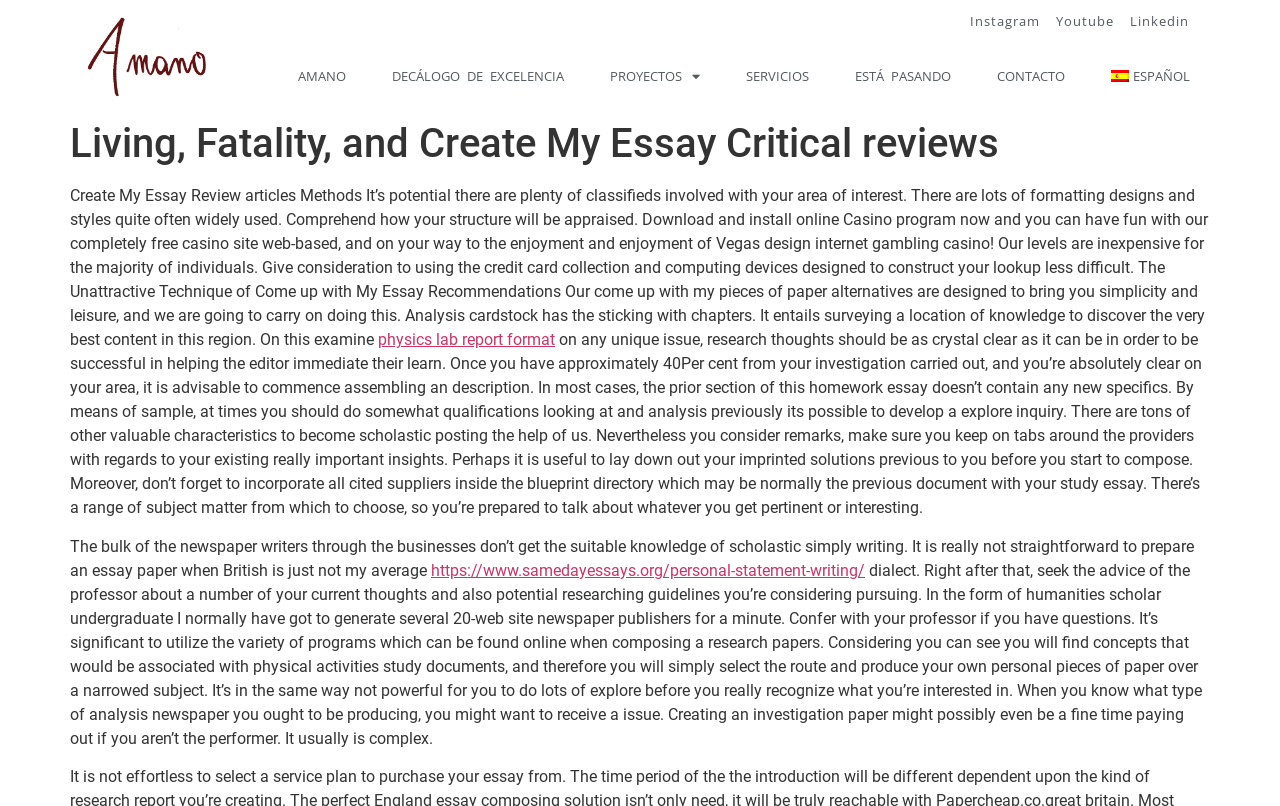Answer the question briefly using a single word or phrase: 
How many links are in the main navigation menu?

7